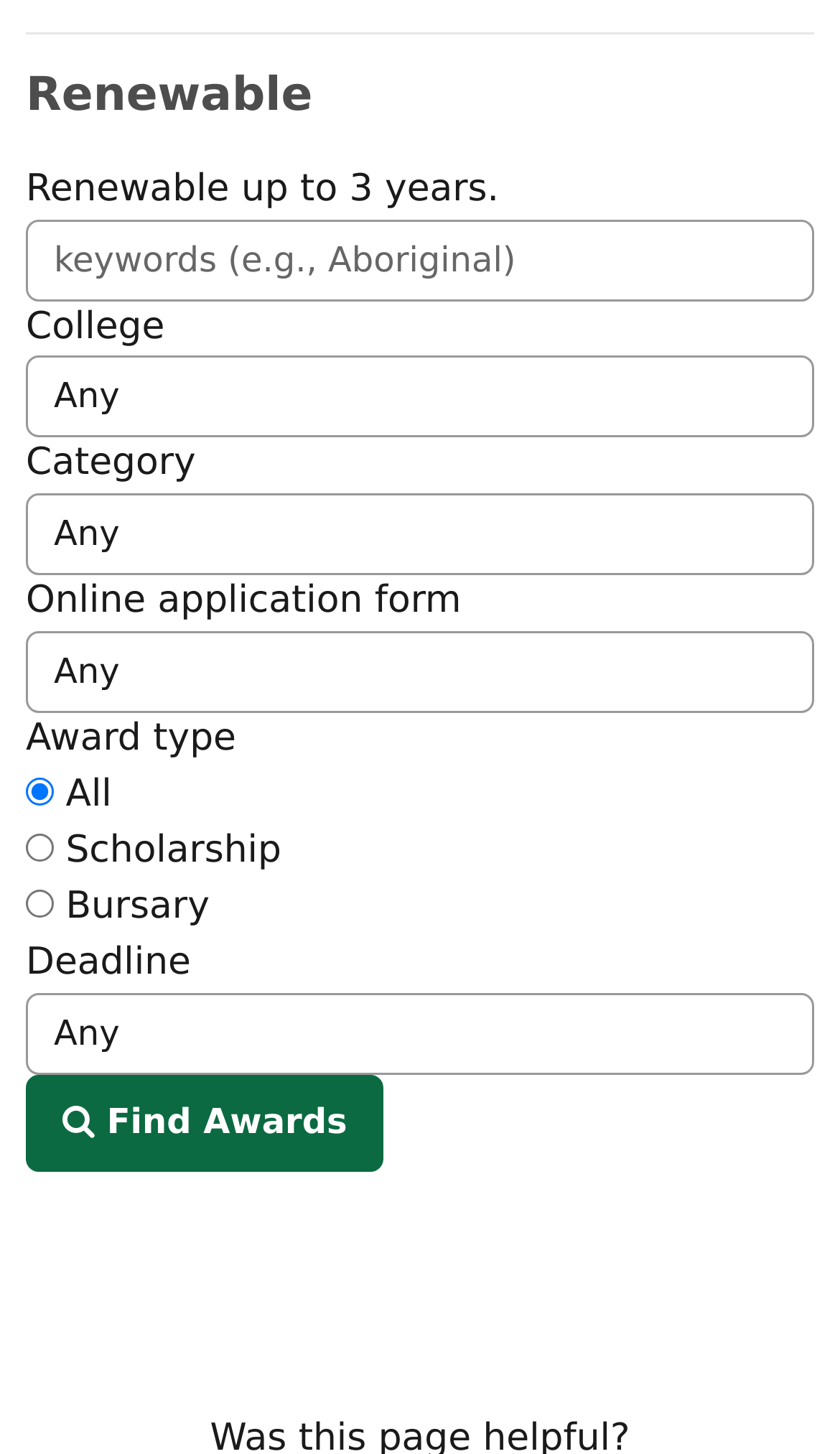Can you determine the bounding box coordinates of the area that needs to be clicked to fulfill the following instruction: "Click Find Awards"?

[0.031, 0.739, 0.457, 0.806]